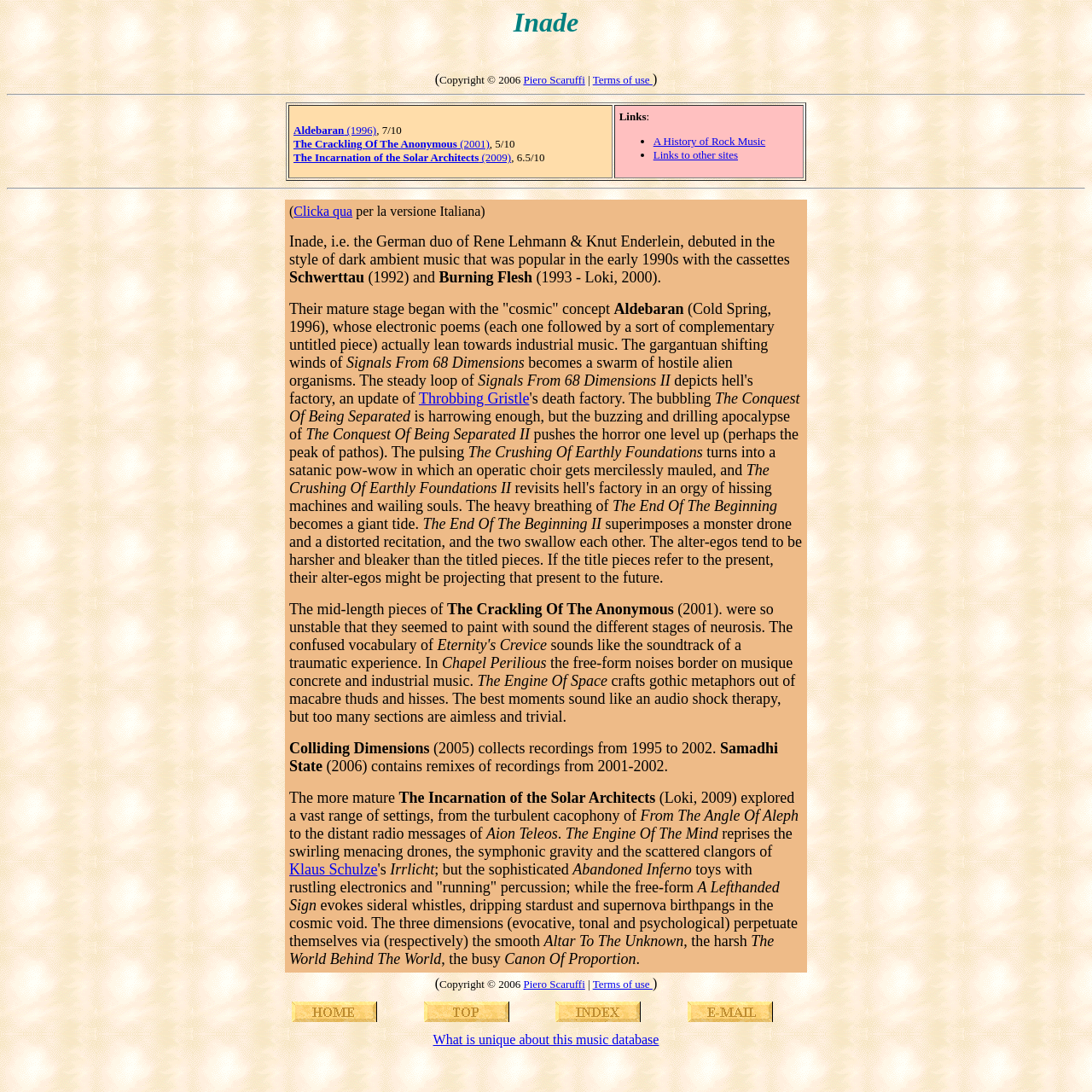What is the name of the website's author?
Look at the image and provide a detailed response to the question.

The question asks for the name of the website's author. The webpage has a copyright notice at the bottom, which mentions 'Copyright © 2006 Piero Scaruffi', indicating that Piero Scaruffi is the author of the website.